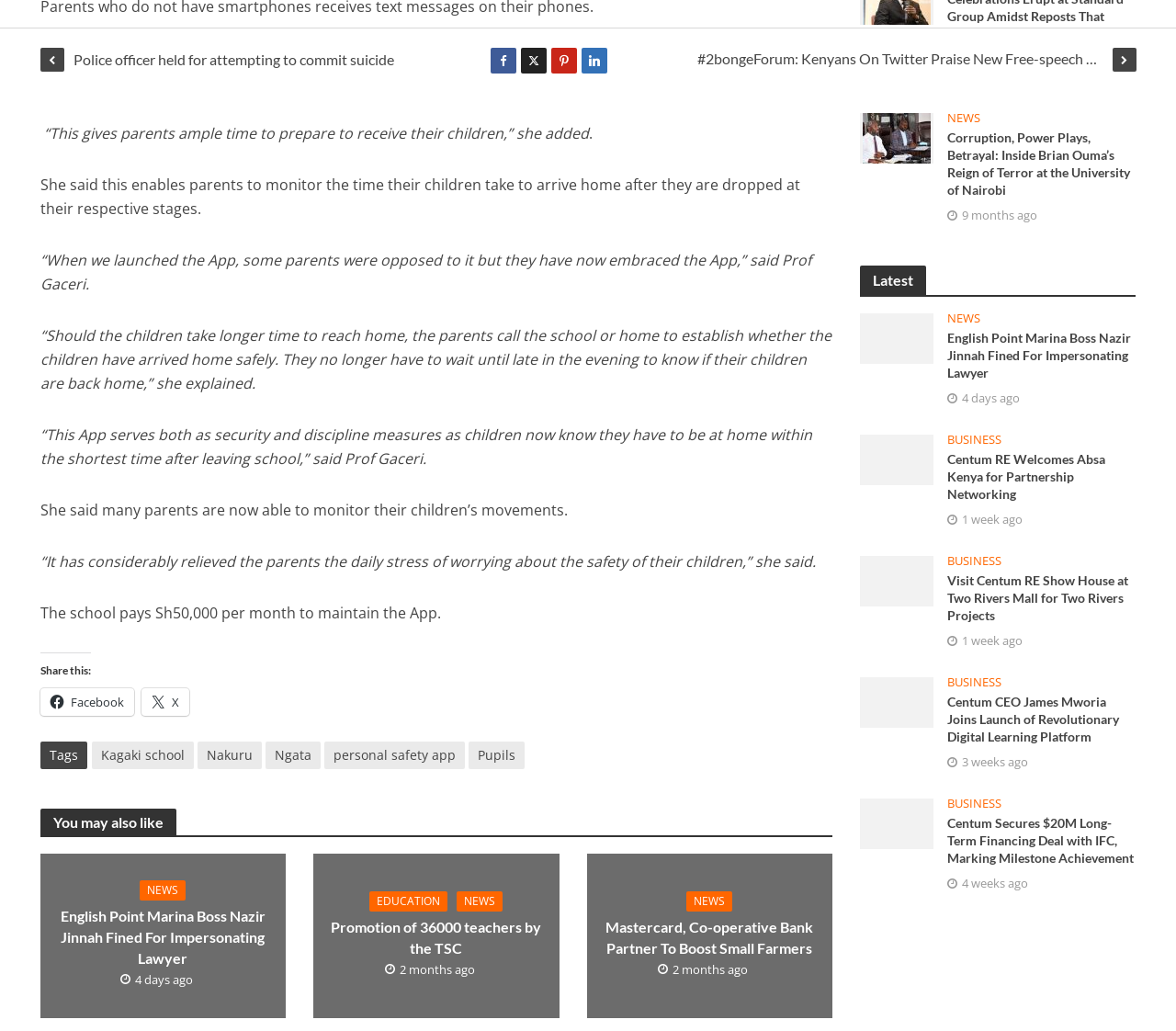Please analyze the image and provide a thorough answer to the question:
What is the name of the school mentioned in the article?

The article mentions Kagaki school as the institution that has implemented the App to track the school bus and inform parents when their children are about to arrive home.